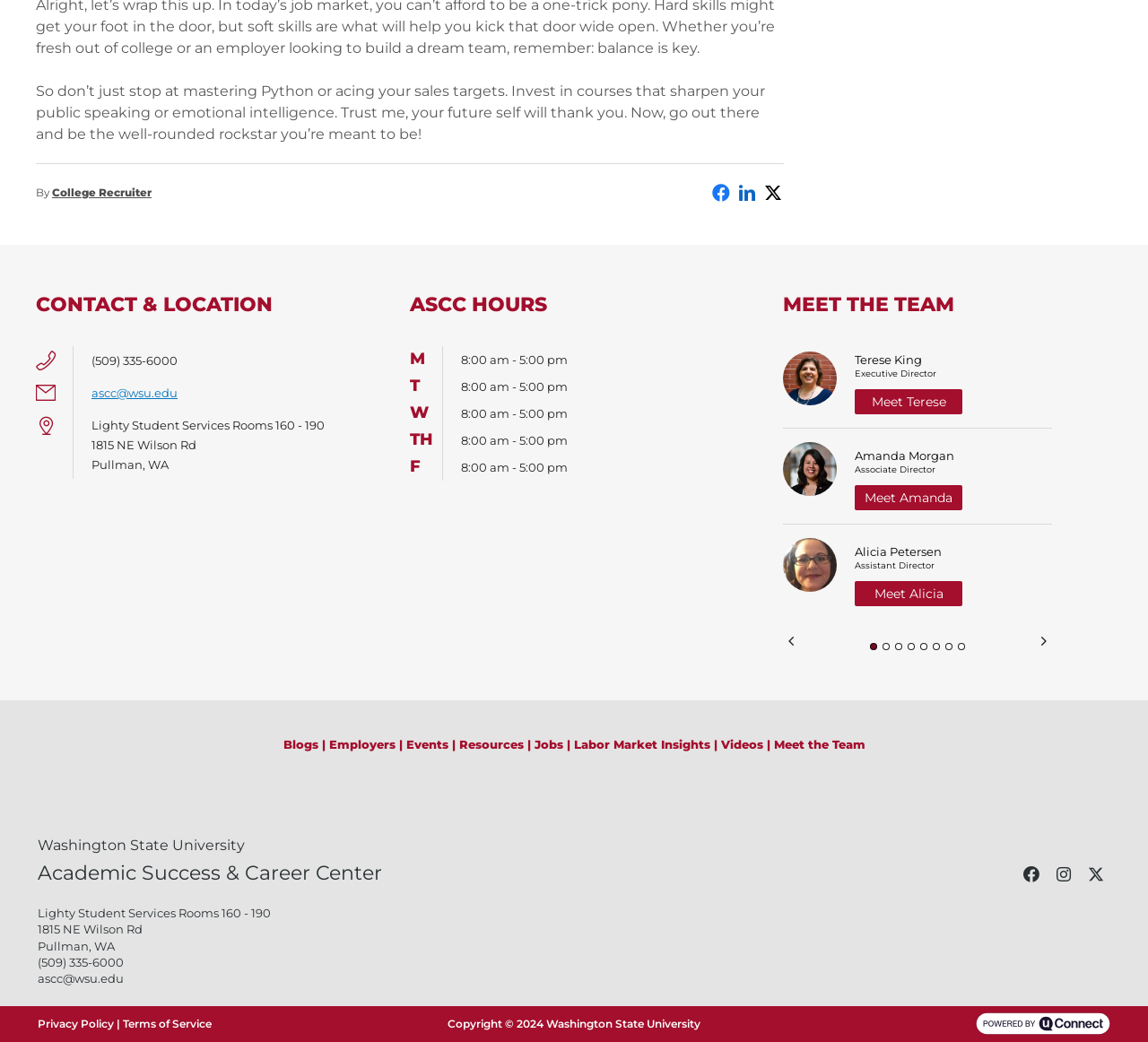What are the hours of operation for the Academic Success & Career Center?
Look at the image and answer the question using a single word or phrase.

8:00 am - 5:00 pm